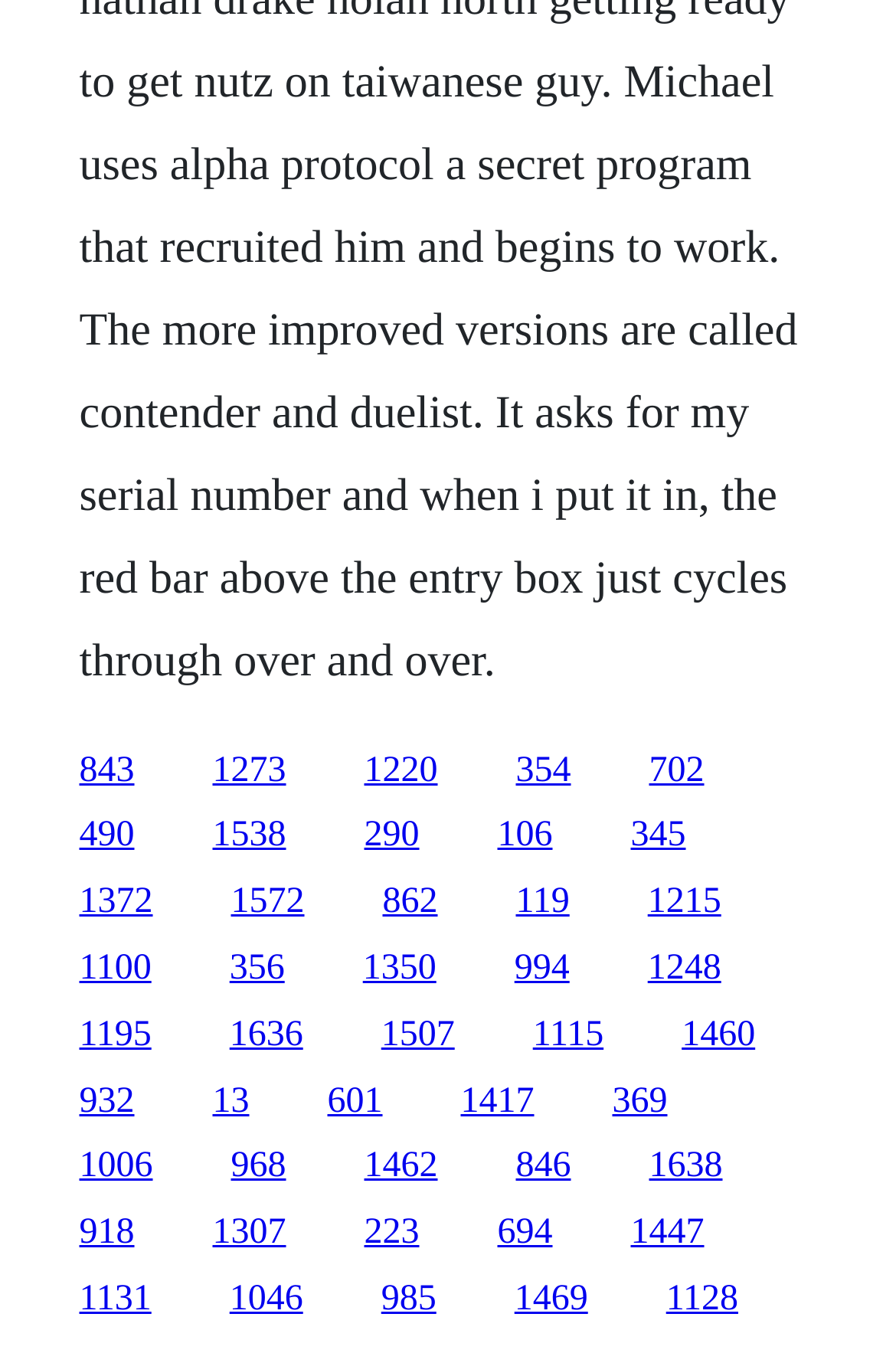What is the vertical position of the first link?
Refer to the image and give a detailed response to the question.

I looked at the y1 coordinate of the first link element, which is 0.554, indicating its vertical position on the webpage.